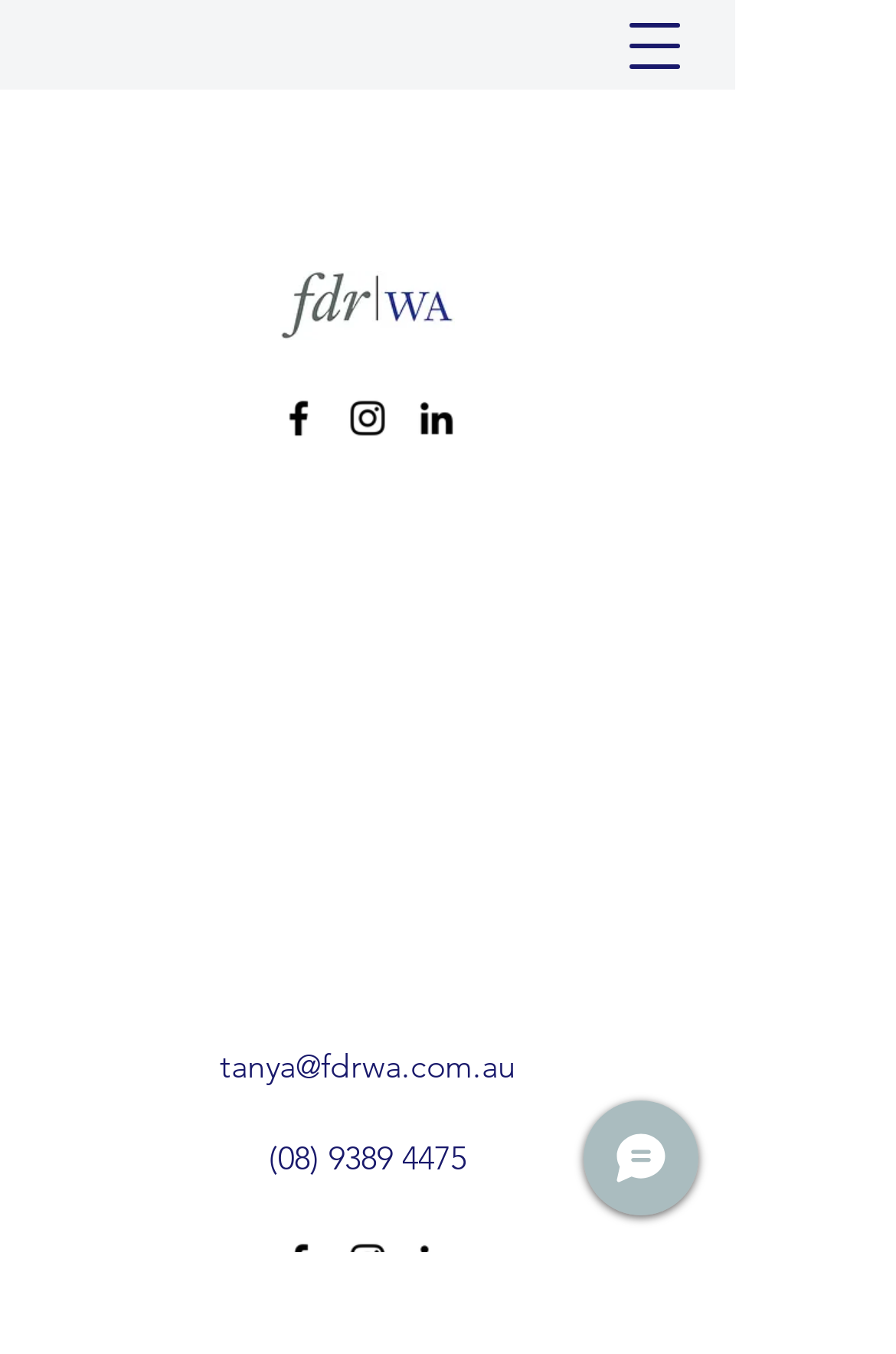Provide a short answer to the following question with just one word or phrase: What is the purpose of the 'Chat' button?

To initiate a chat